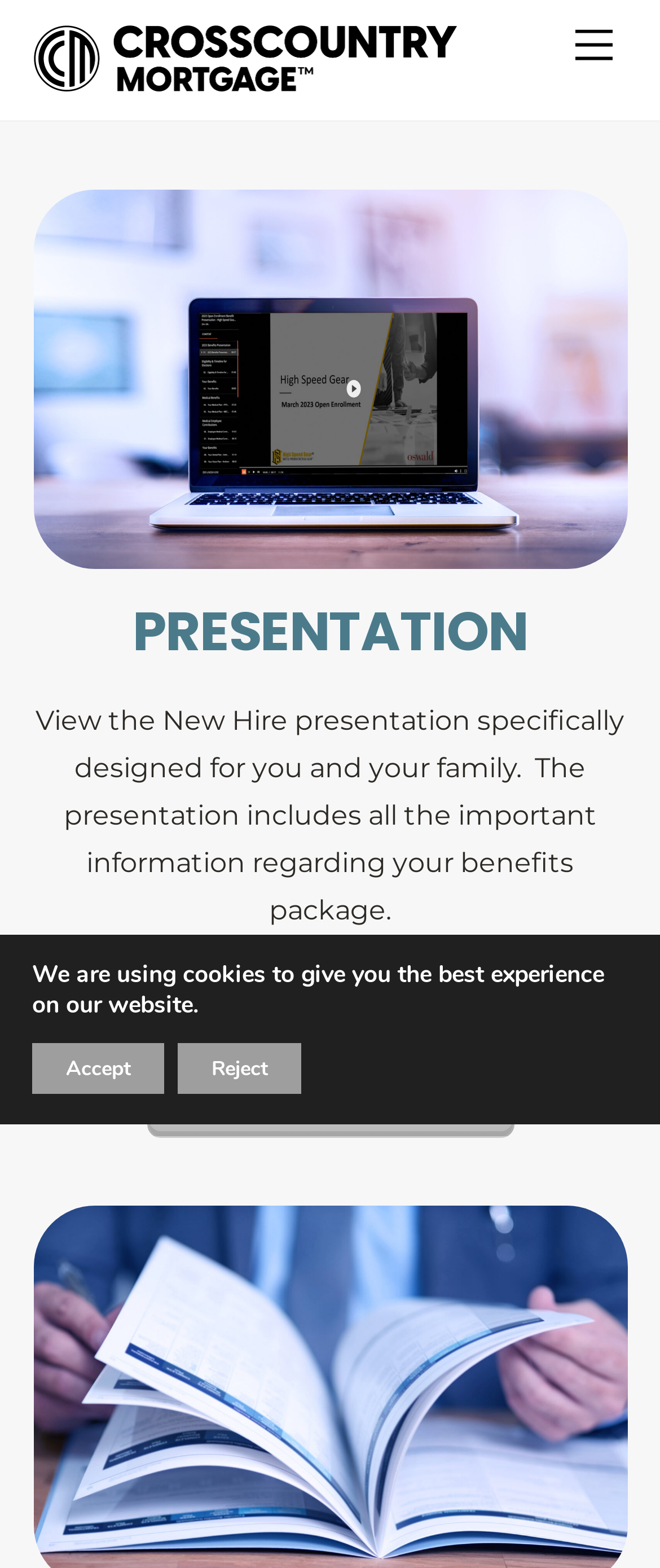Give a concise answer using only one word or phrase for this question:
What is the format of the presentation?

Brainshark